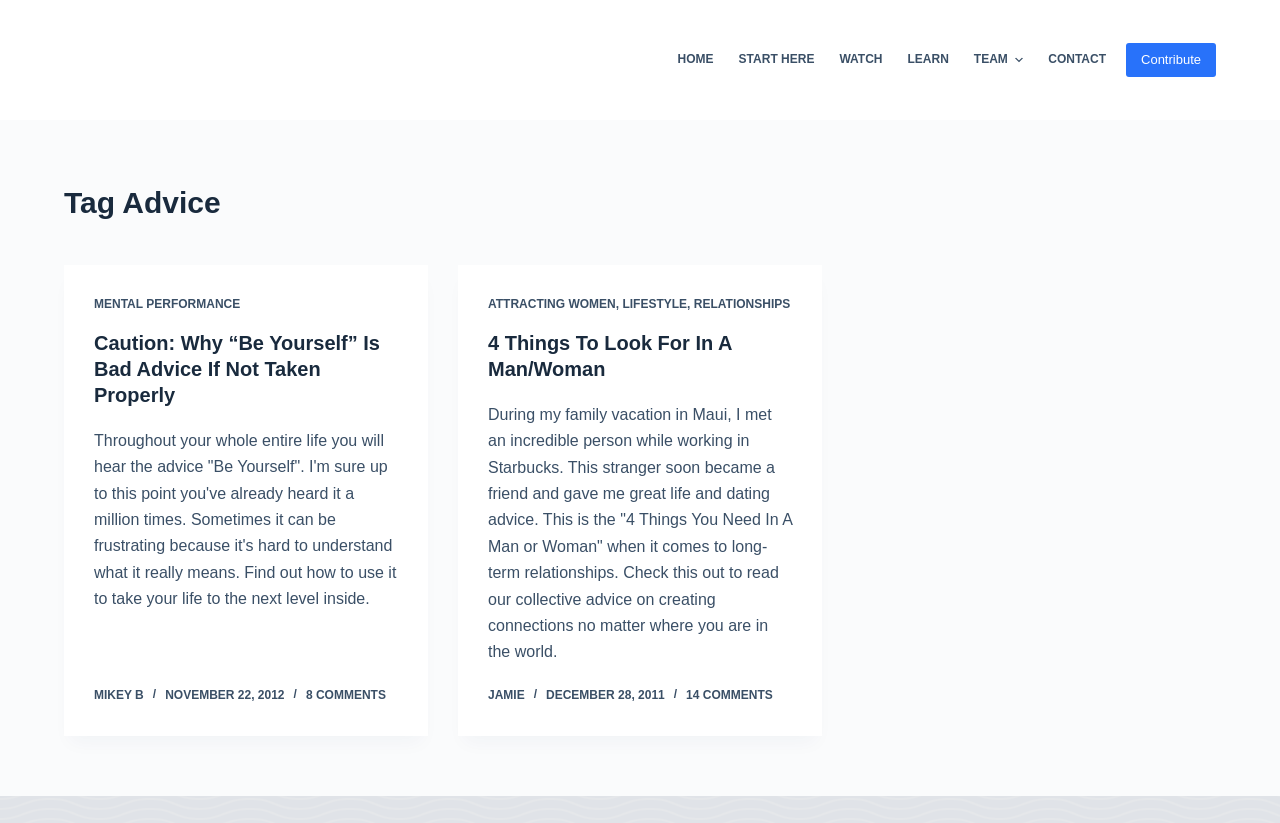Determine the bounding box coordinates for the area that needs to be clicked to fulfill this task: "Contribute to the website". The coordinates must be given as four float numbers between 0 and 1, i.e., [left, top, right, bottom].

[0.88, 0.052, 0.95, 0.094]